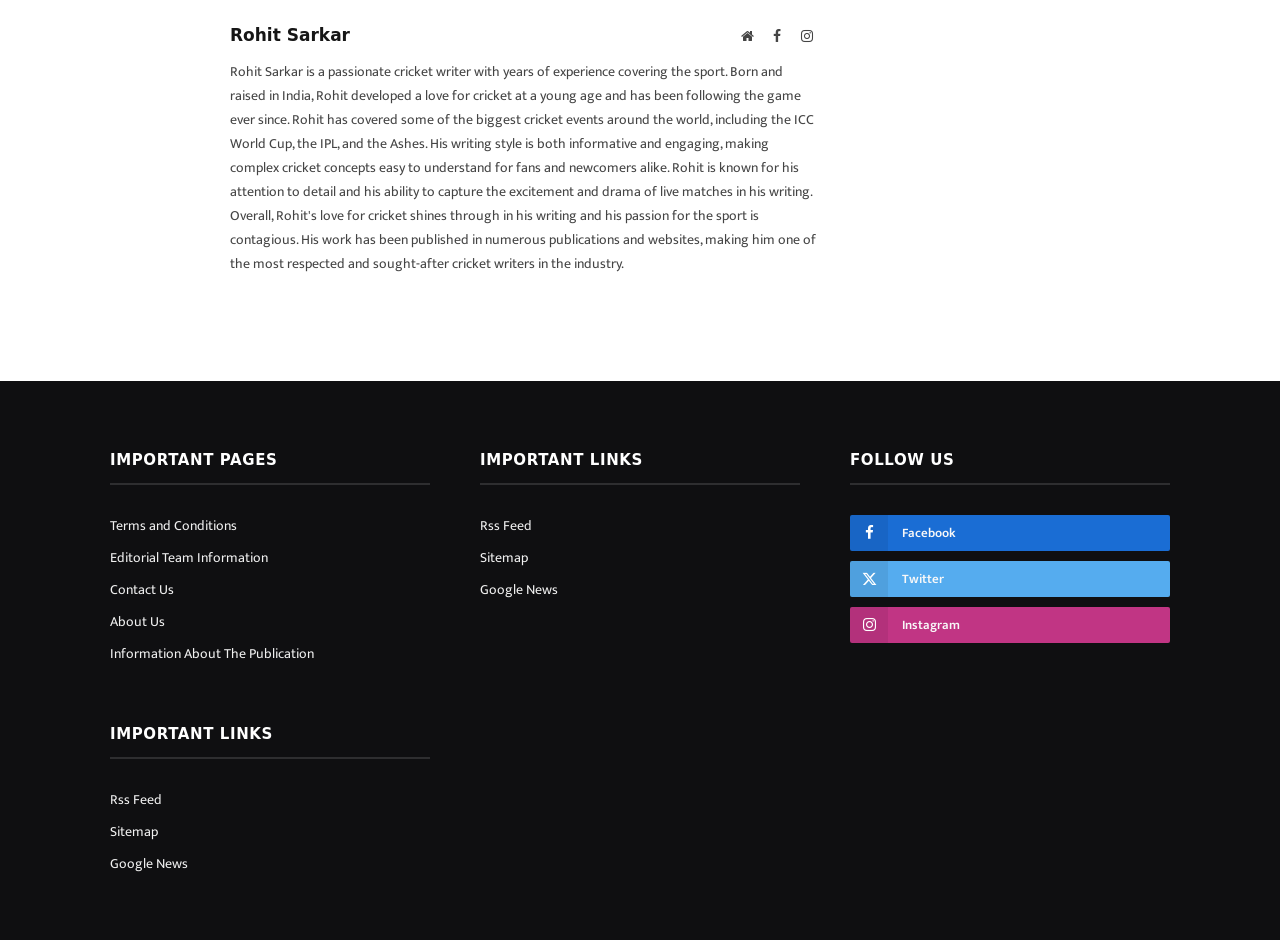Can you show the bounding box coordinates of the region to click on to complete the task described in the instruction: "Visit Rohit Sarkar's page"?

[0.18, 0.027, 0.273, 0.049]